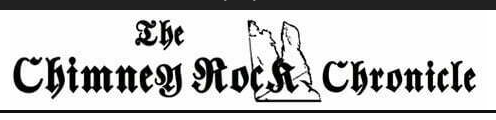Provide a comprehensive description of the image.

The image features the logo of "The Chimney Rock Chronicle," presented in an elegant, stylized font that highlights the publication's name. The logo incorporates a graphic element, likely a representation of Chimney Rock itself, an iconic natural landmark. This logo embodies the essence of the Chronicle, which serves as a source of news and features related to its namesake and the surrounding community. The design conveys a blend of tradition and local heritage, aiming to attract readers interested in the cultural and historical narratives of the area.